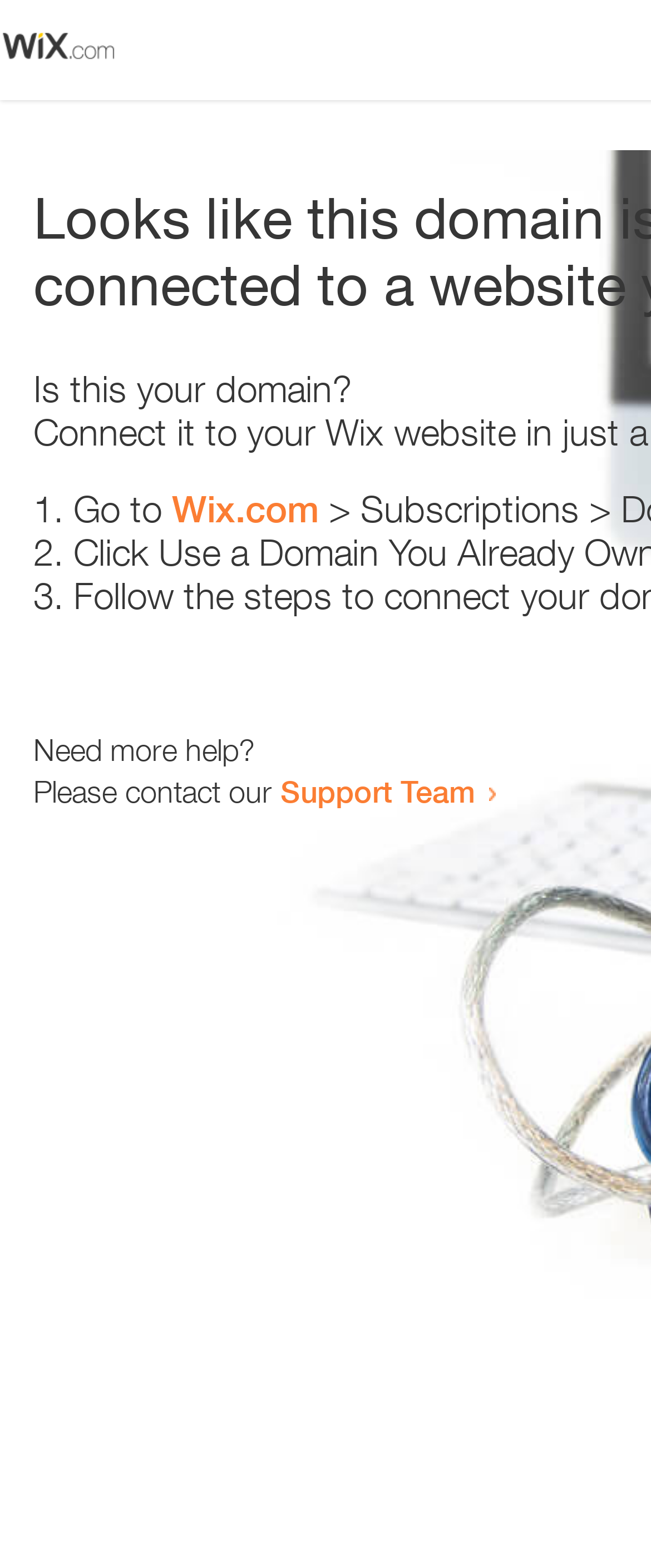Generate the text of the webpage's primary heading.

Looks like this domain isn't
connected to a website yet